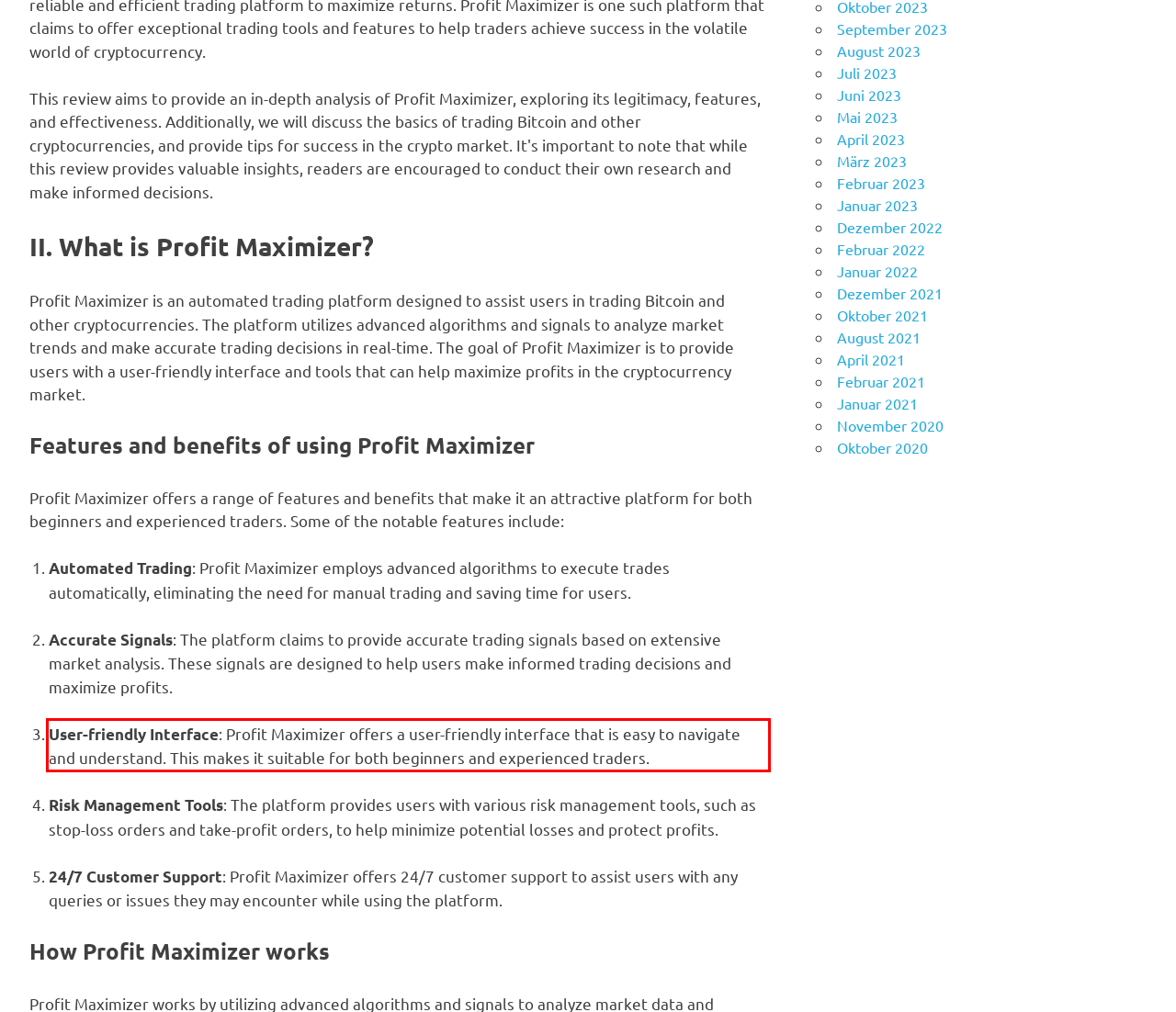Please recognize and transcribe the text located inside the red bounding box in the webpage image.

User-friendly Interface: Profit Maximizer offers a user-friendly interface that is easy to navigate and understand. This makes it suitable for both beginners and experienced traders.